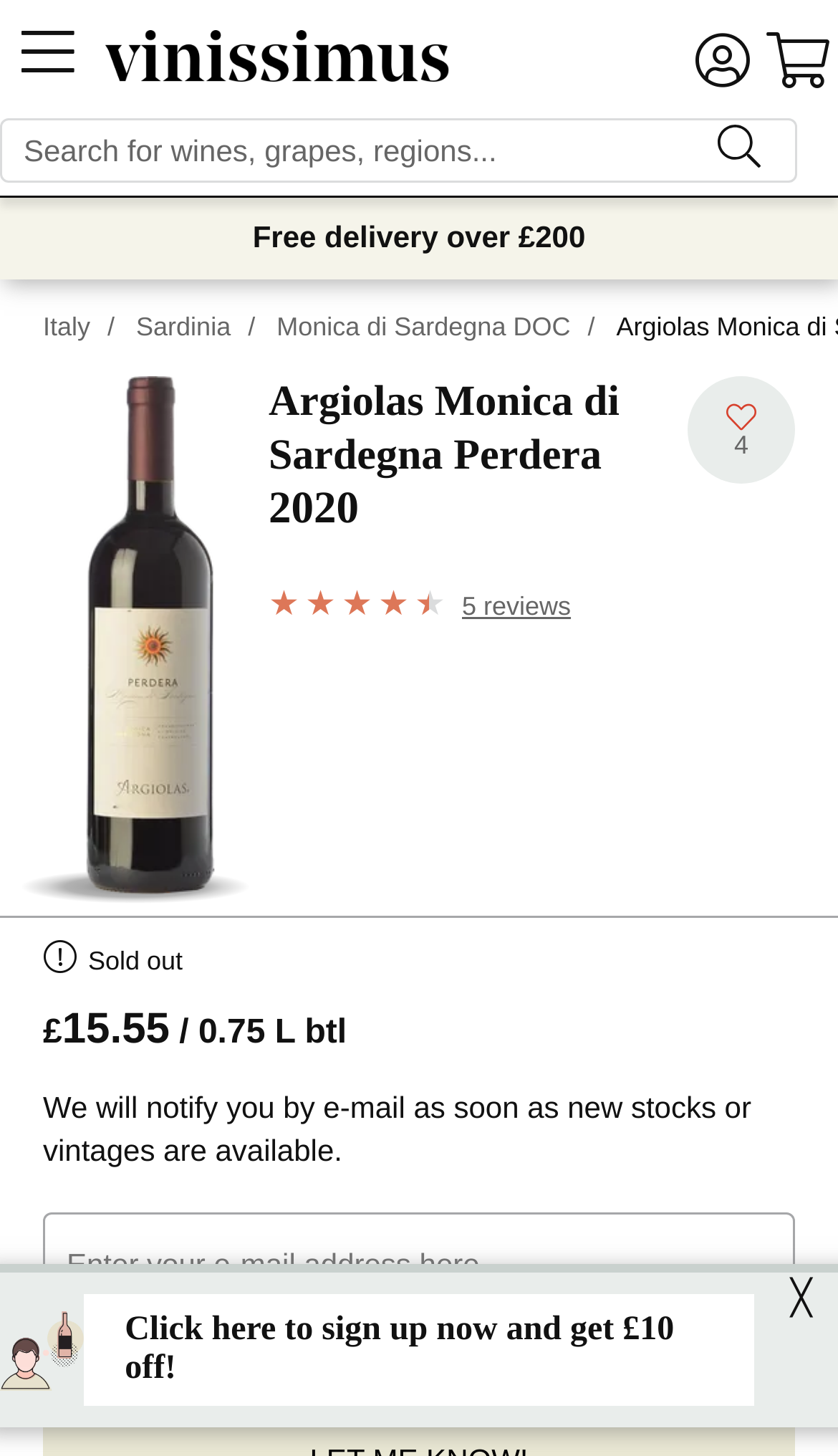Extract the bounding box coordinates for the HTML element that matches this description: "Privacy Policy". The coordinates should be four float numbers between 0 and 1, i.e., [left, top, right, bottom].

[0.315, 0.889, 0.536, 0.983]